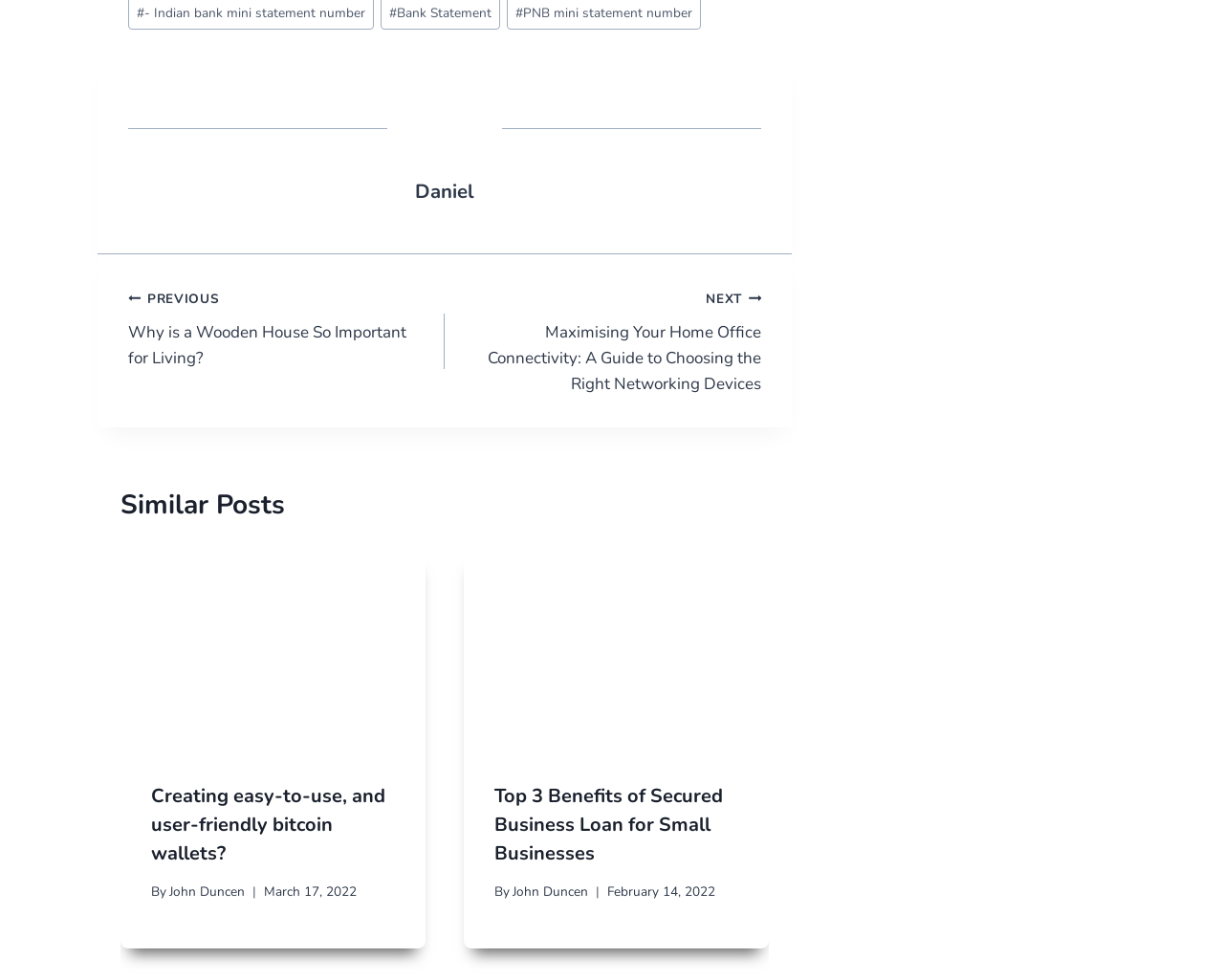Find the bounding box coordinates of the clickable region needed to perform the following instruction: "Click on the 'Creating easy-to-use, and user-friendly bitcoin wallets?' link". The coordinates should be provided as four float numbers between 0 and 1, i.e., [left, top, right, bottom].

[0.098, 0.559, 0.348, 0.767]